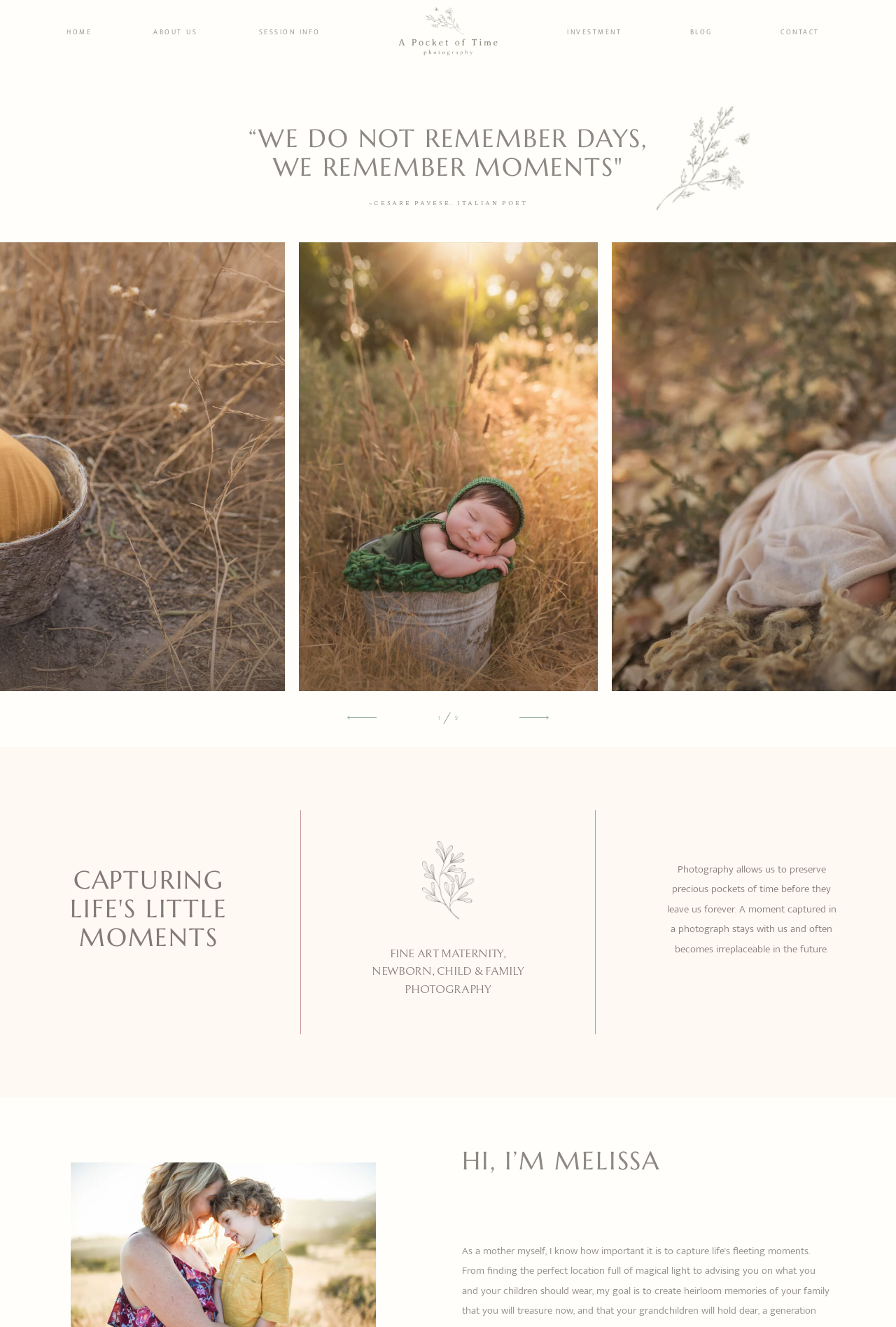What is the quote mentioned on the webpage?
Answer the question with a single word or phrase by looking at the picture.

“WE DO NOT REMEMBER DAYS, WE REMEMBER MOMENTS”